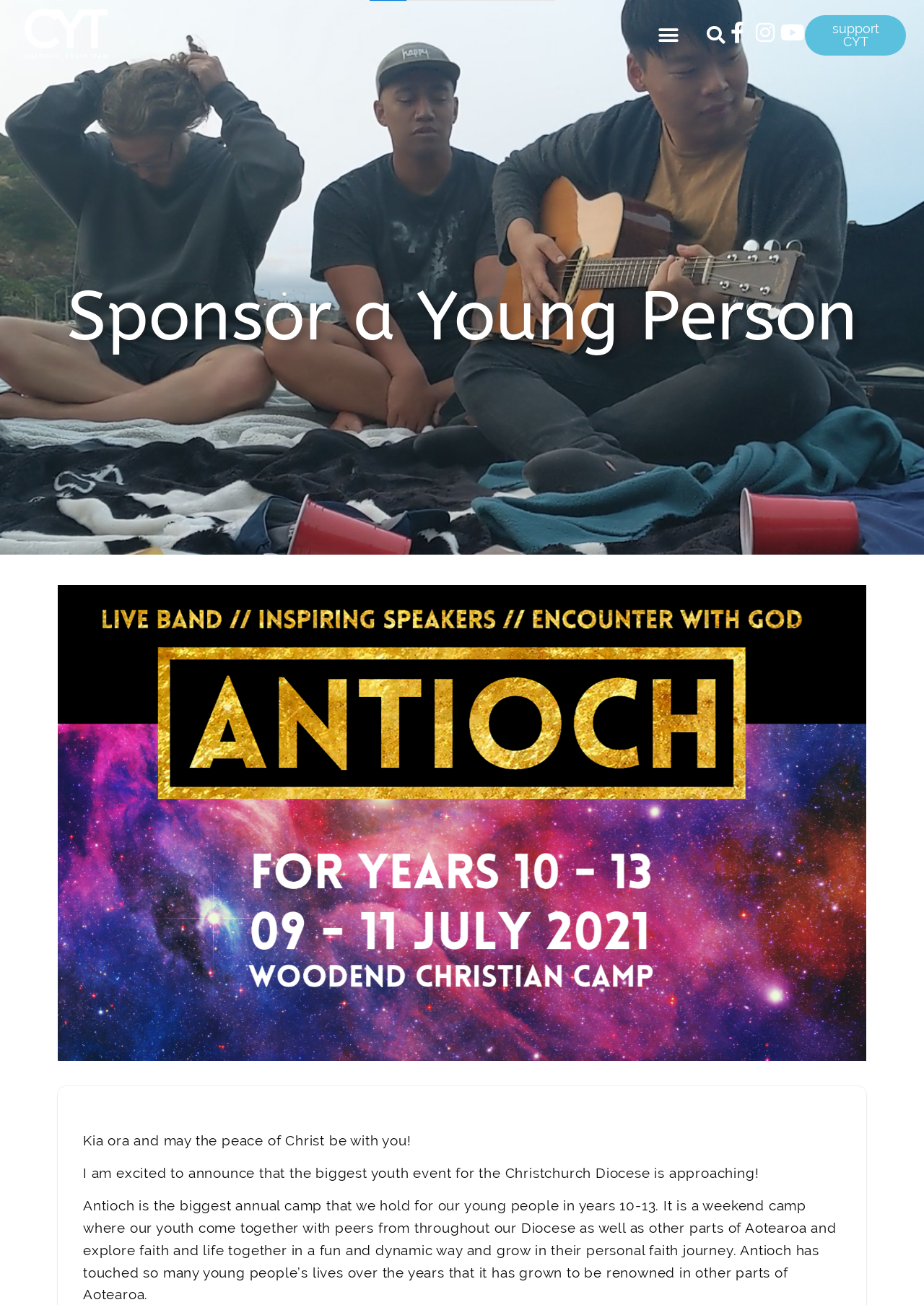Extract the bounding box coordinates of the UI element described: "support CYT". Provide the coordinates in the format [left, top, right, bottom] with values ranging from 0 to 1.

[0.871, 0.011, 0.981, 0.042]